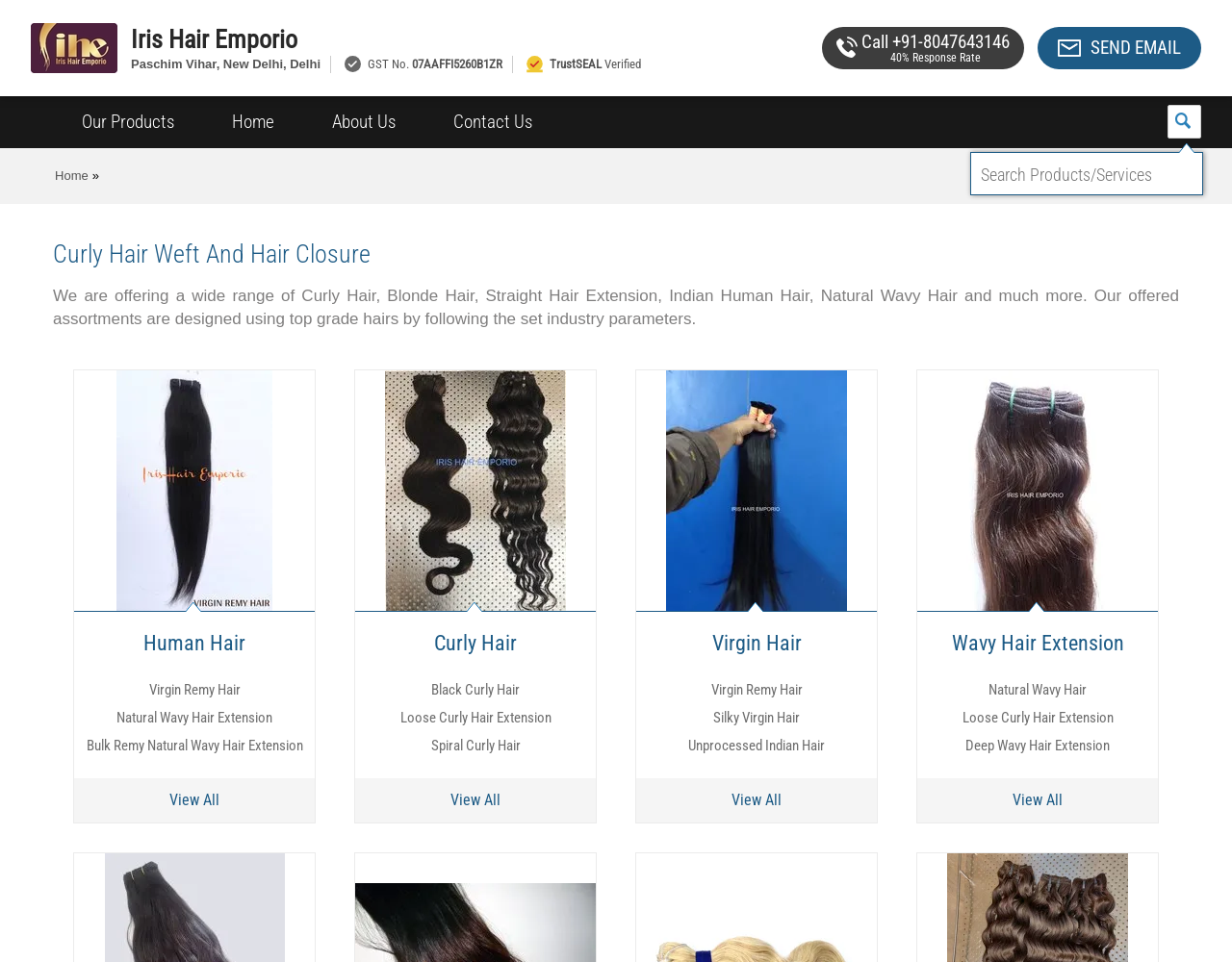Provide a thorough and detailed response to the question by examining the image: 
How can I contact Iris Hair Emporio?

According to the webpage, I can contact Iris Hair Emporio by calling the phone number +91-8047643146 or by sending an email, as the 'SEND EMAIL' button is provided.